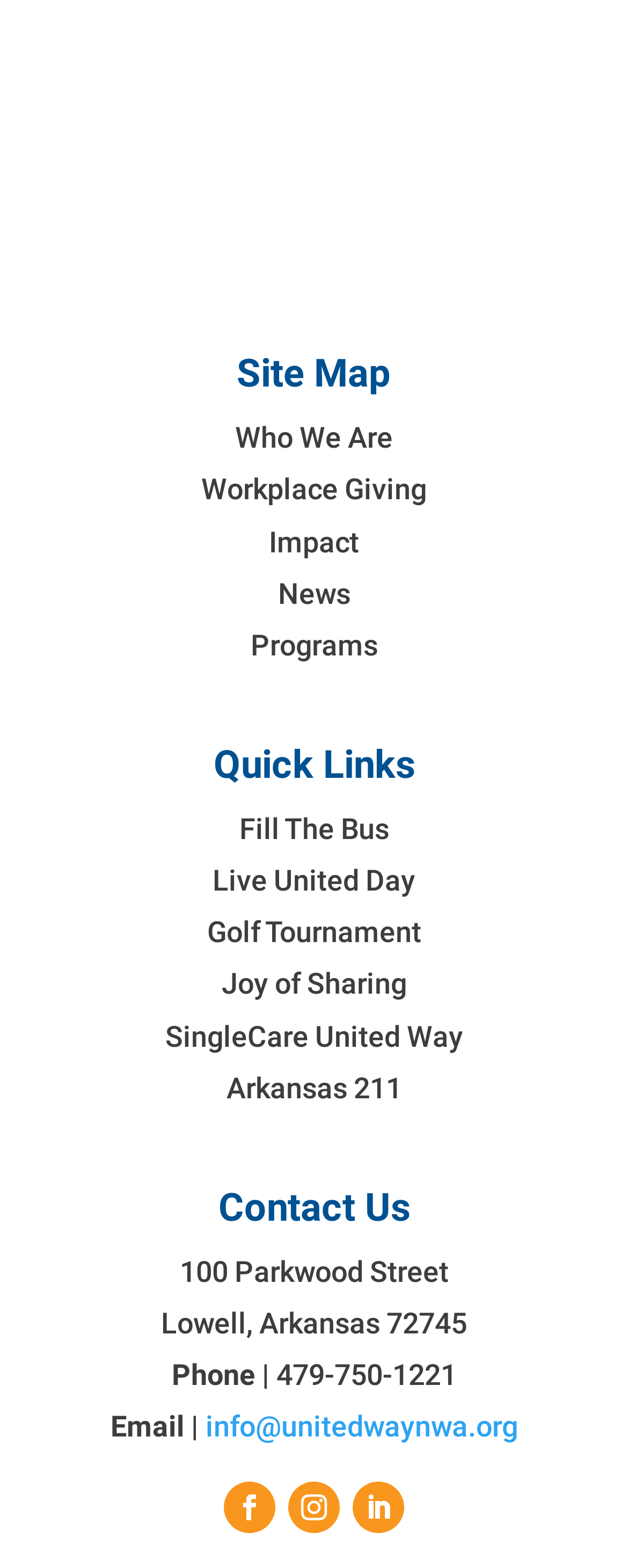How many social media links are present?
Please ensure your answer is as detailed and informative as possible.

I can see three social media links at the bottom of the webpage, represented by icons '', '', and '', which are commonly used to represent social media platforms.